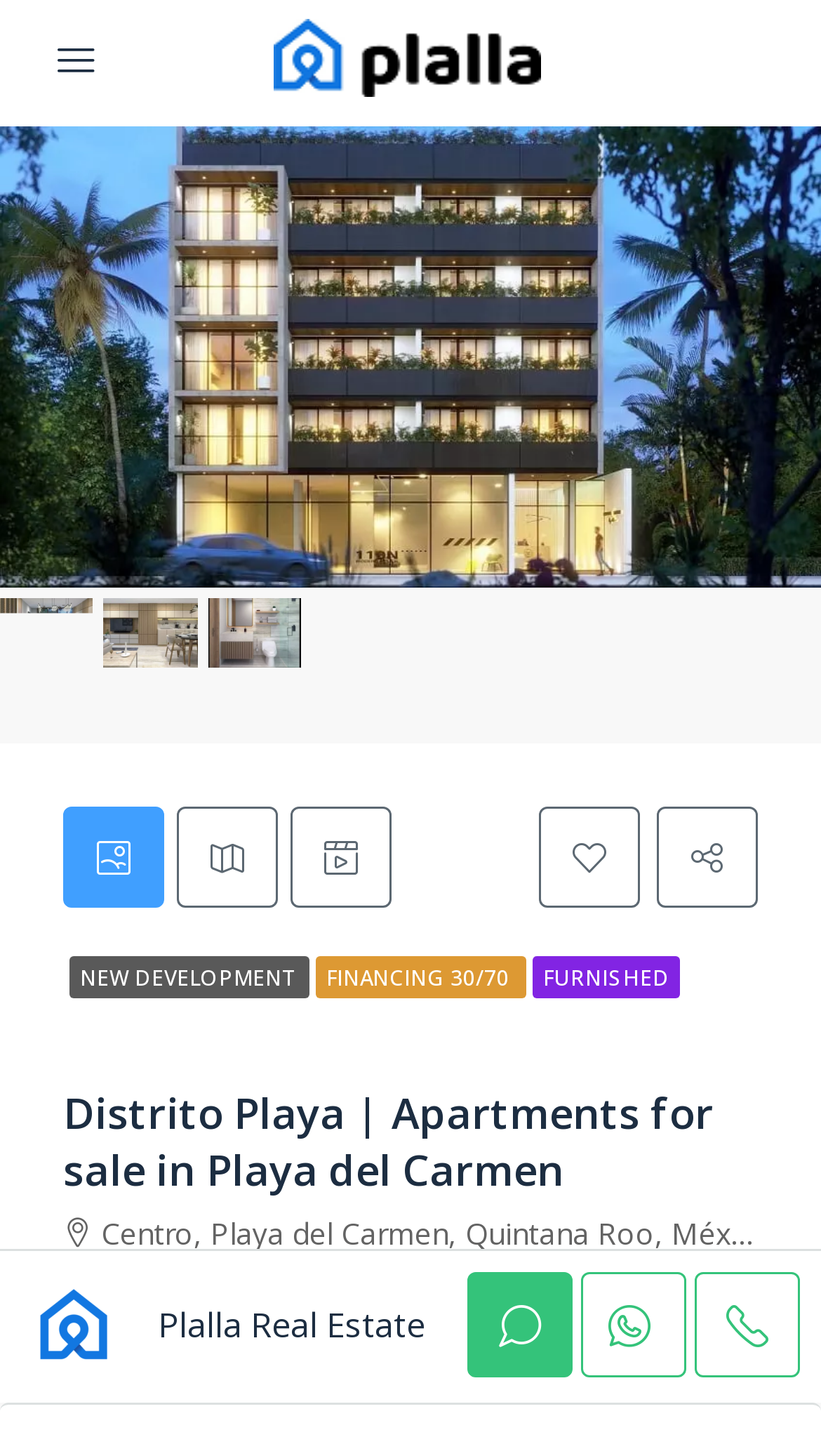What is the price range of the apartments?
Kindly offer a detailed explanation using the data available in the image.

The price range of the apartments is mentioned in the webpage, where it is written as 'From $121,600/USD'. This information is located in the lower section of the webpage.